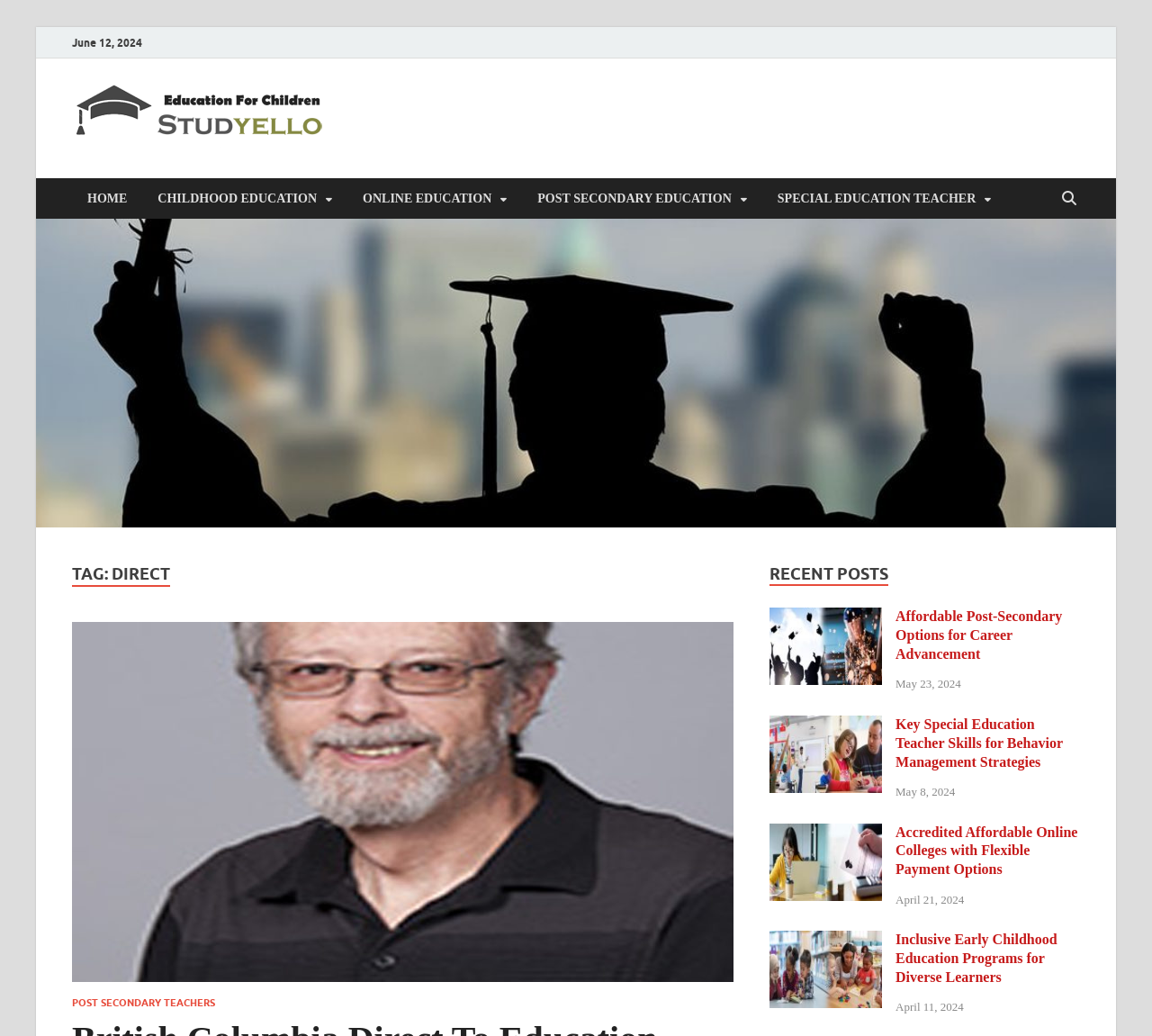Predict the bounding box of the UI element that fits this description: "SPECIAL EDUCATION TEACHER".

[0.662, 0.172, 0.874, 0.211]